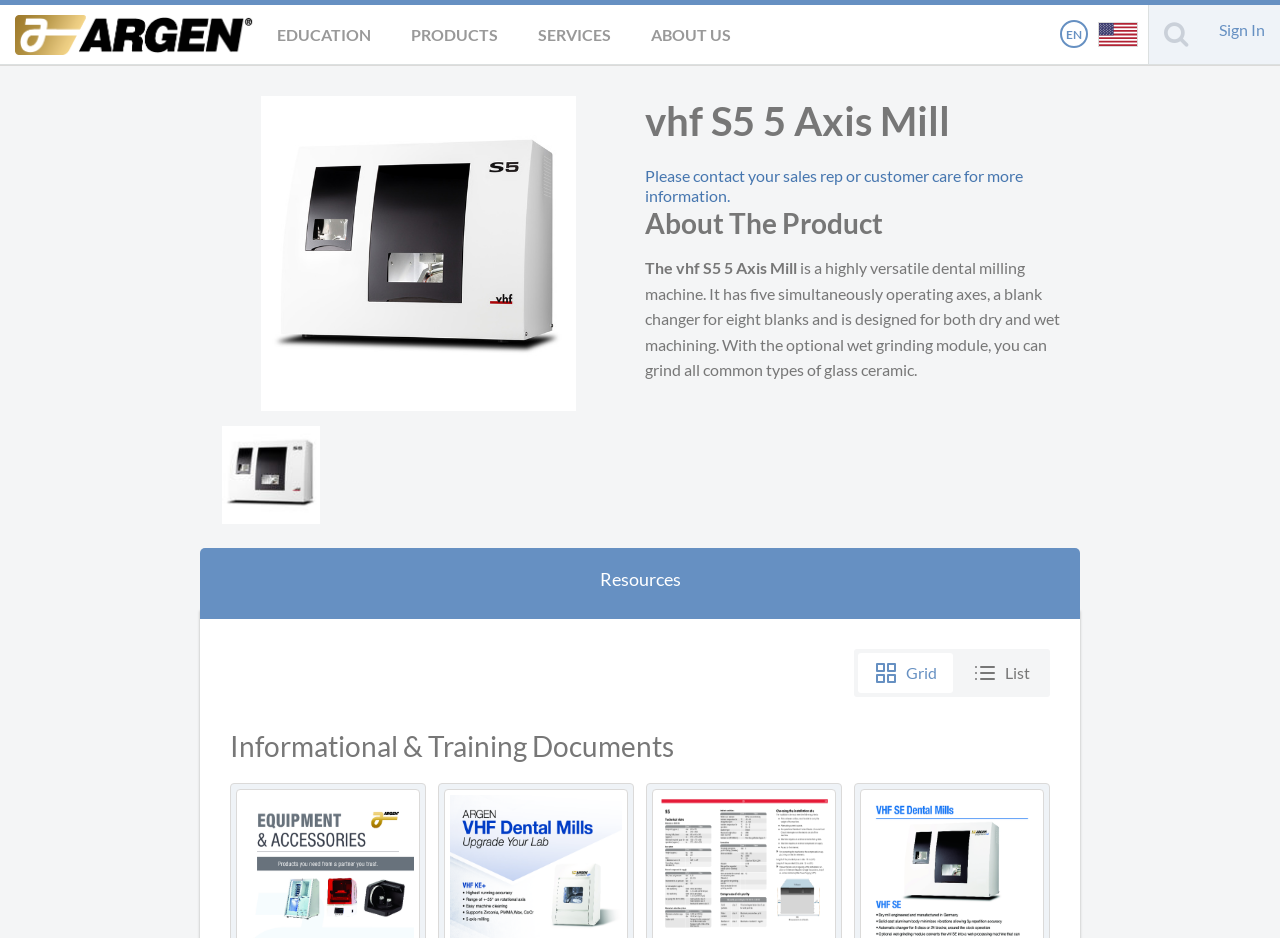What is the purpose of the vhf S5 5 Axis Mill?
Refer to the image and provide a one-word or short phrase answer.

Dental milling machine